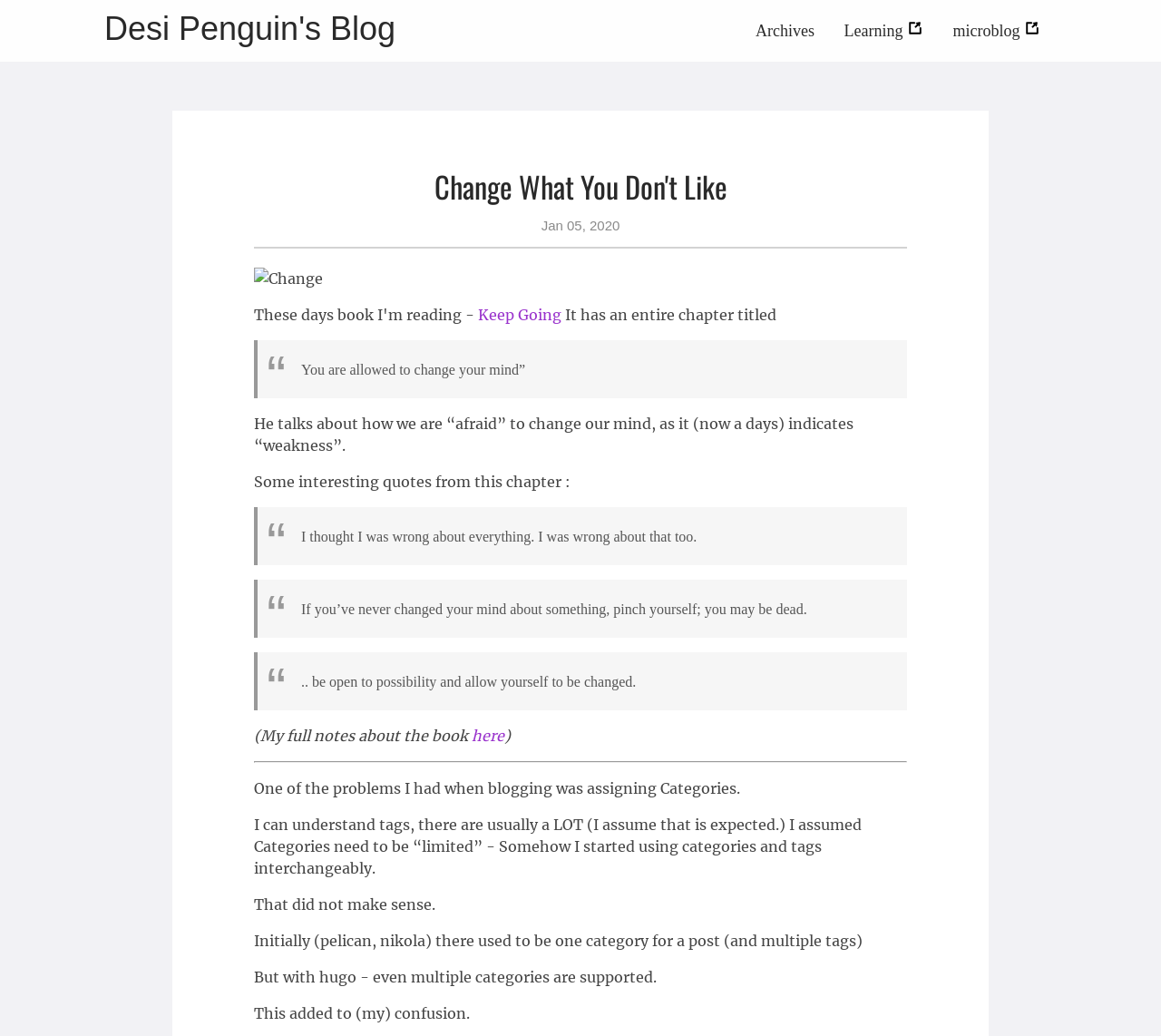Identify the bounding box coordinates for the UI element described as follows: "here". Ensure the coordinates are four float numbers between 0 and 1, formatted as [left, top, right, bottom].

[0.406, 0.702, 0.434, 0.719]